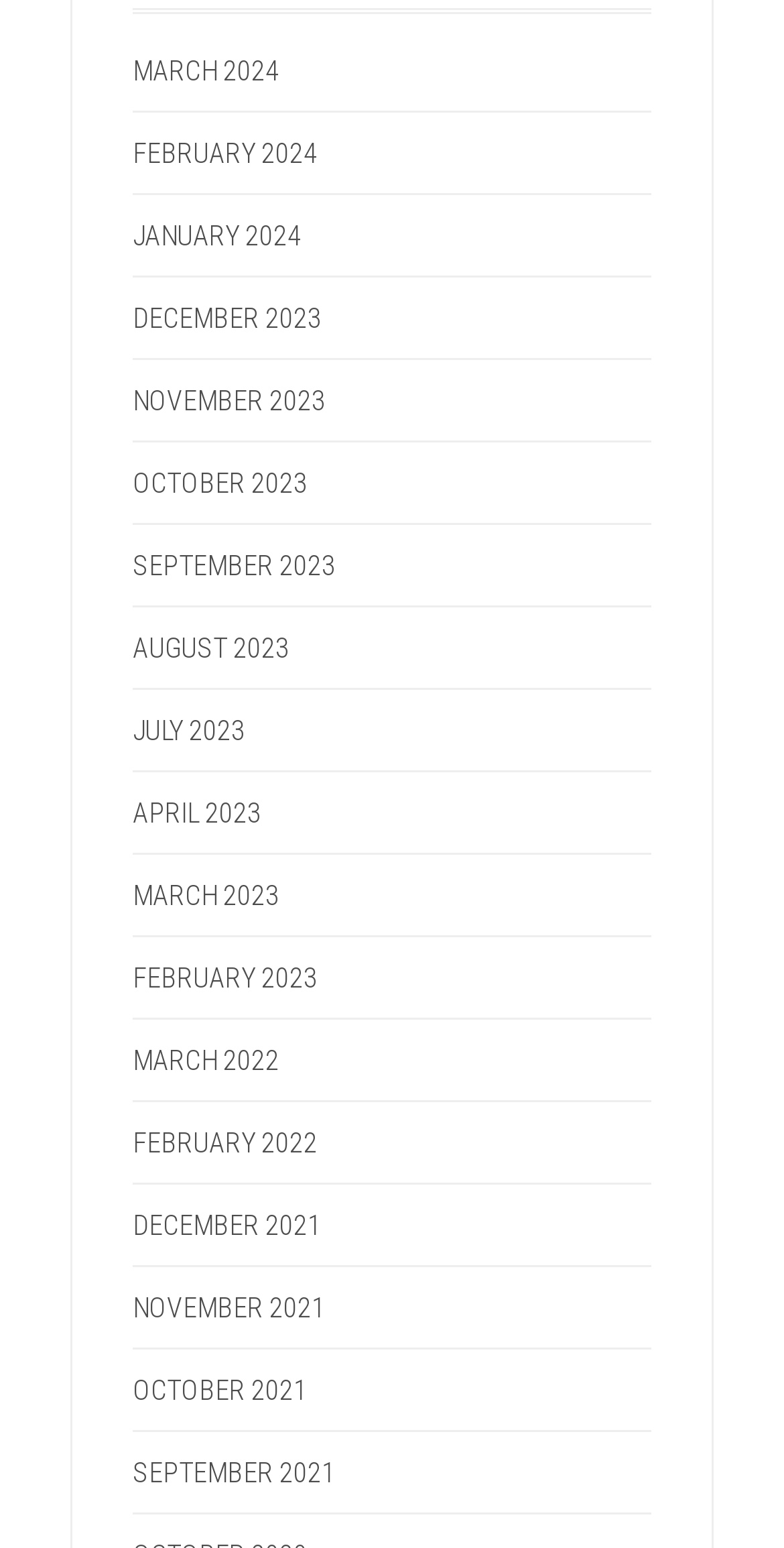Determine the bounding box coordinates of the region that needs to be clicked to achieve the task: "Access January 2024".

[0.169, 0.142, 0.385, 0.162]